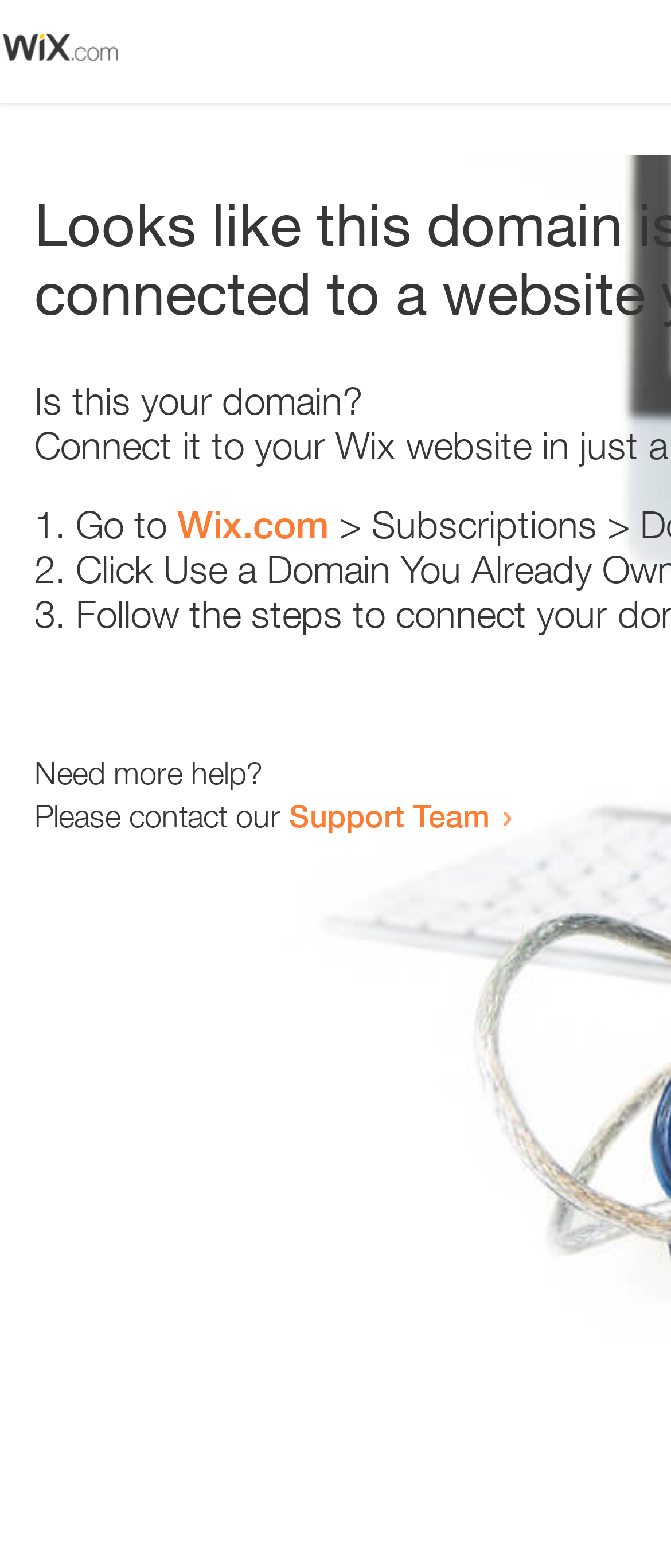Answer succinctly with a single word or phrase:
How many steps are provided?

3